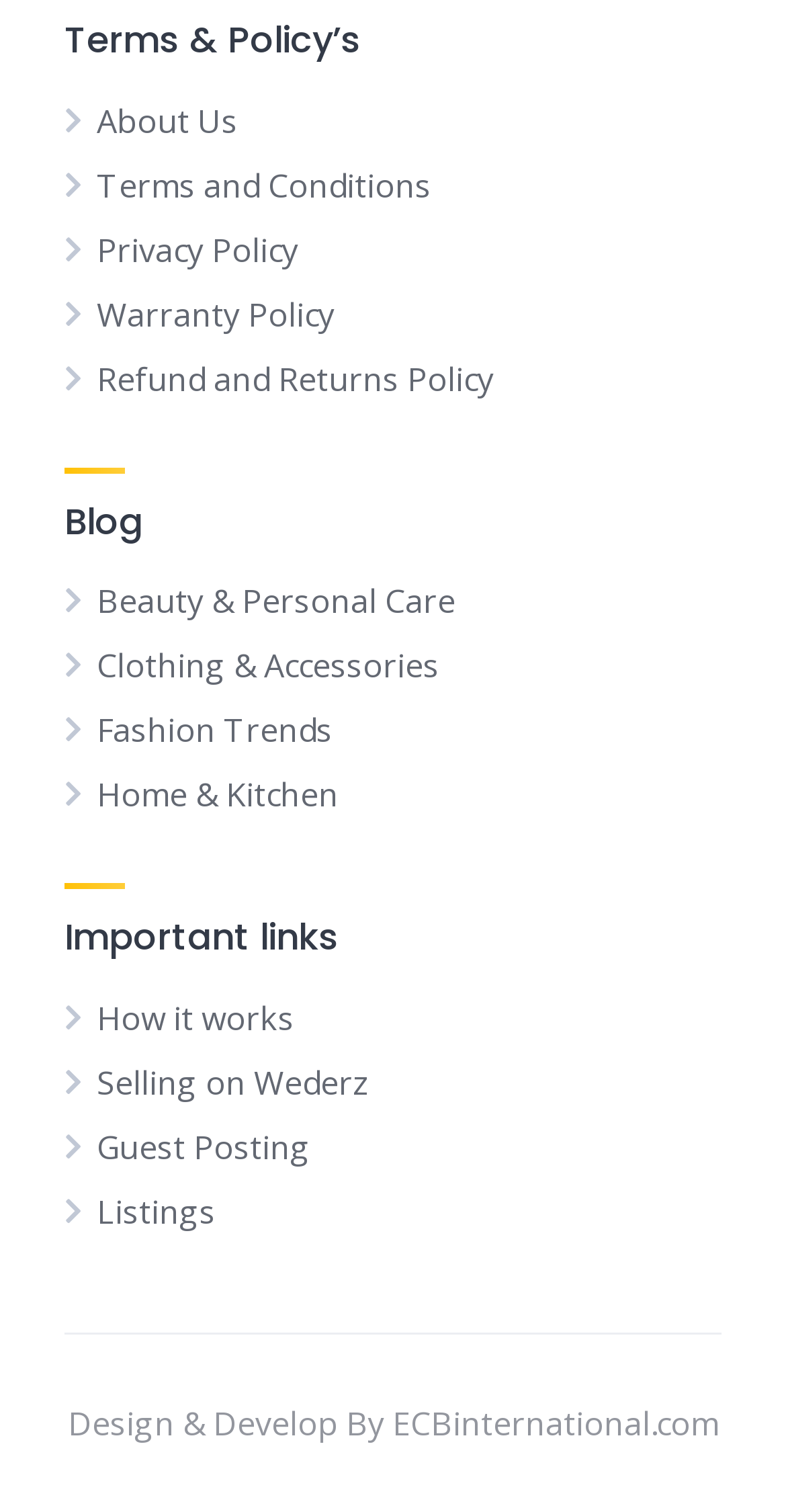Kindly determine the bounding box coordinates for the area that needs to be clicked to execute this instruction: "Go to About Us page".

[0.123, 0.065, 0.303, 0.095]